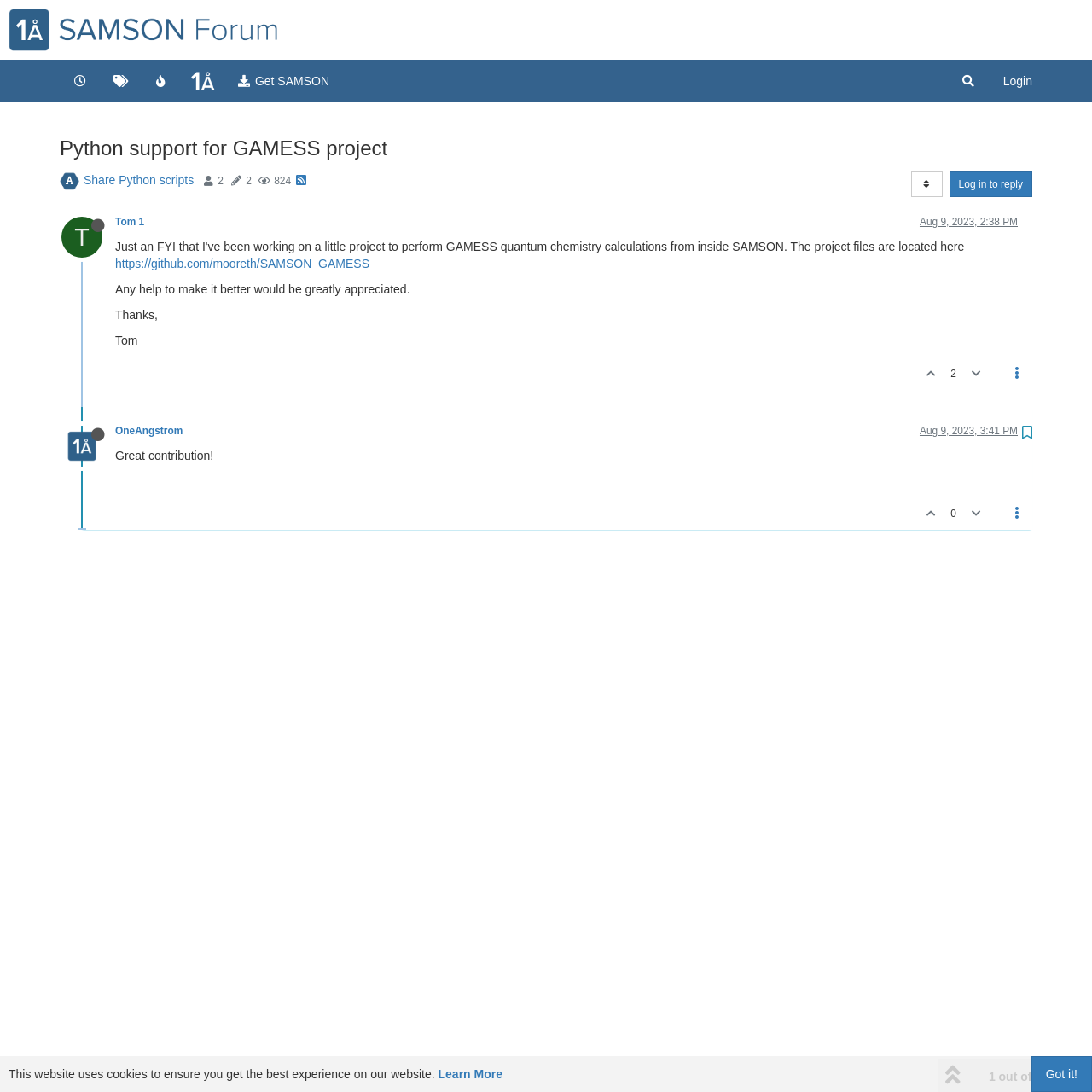Offer a detailed account of what is visible on the webpage.

The webpage is a forum discussion page for SAMSON, a Python support project for GAMESS. At the top, there is a main section that spans the entire width of the page, containing a login link at the top right corner, a search bar with a magnifying glass icon, and several links to social media platforms. Below this section, there is a heading that reads "Python support for GAMESS project".

On the left side of the page, there are several links, including "Share Python scripts", "Posters", "Posts", "Views", and a few others. On the right side, there is a button with a plus icon, and a link to log in to reply to a post.

The main content of the page consists of two posts. The first post is from a user named Tom, who is asking for help to improve something. The post includes a link to a GitHub repository and a few lines of text. Below the post, there are several links to reply to the post, as well as links to share the post on social media.

The second post is from a user named OneAngstrom, who is making a great contribution. The post includes a few lines of text and a link to the user's profile. Below the post, there are again several links to reply to the post, as well as links to share the post on social media.

At the very bottom of the page, there is a notification bar that informs users that the website uses cookies to ensure the best experience. There is also a "Got it!" button to dismiss the notification, and a link to learn more about the cookies policy.